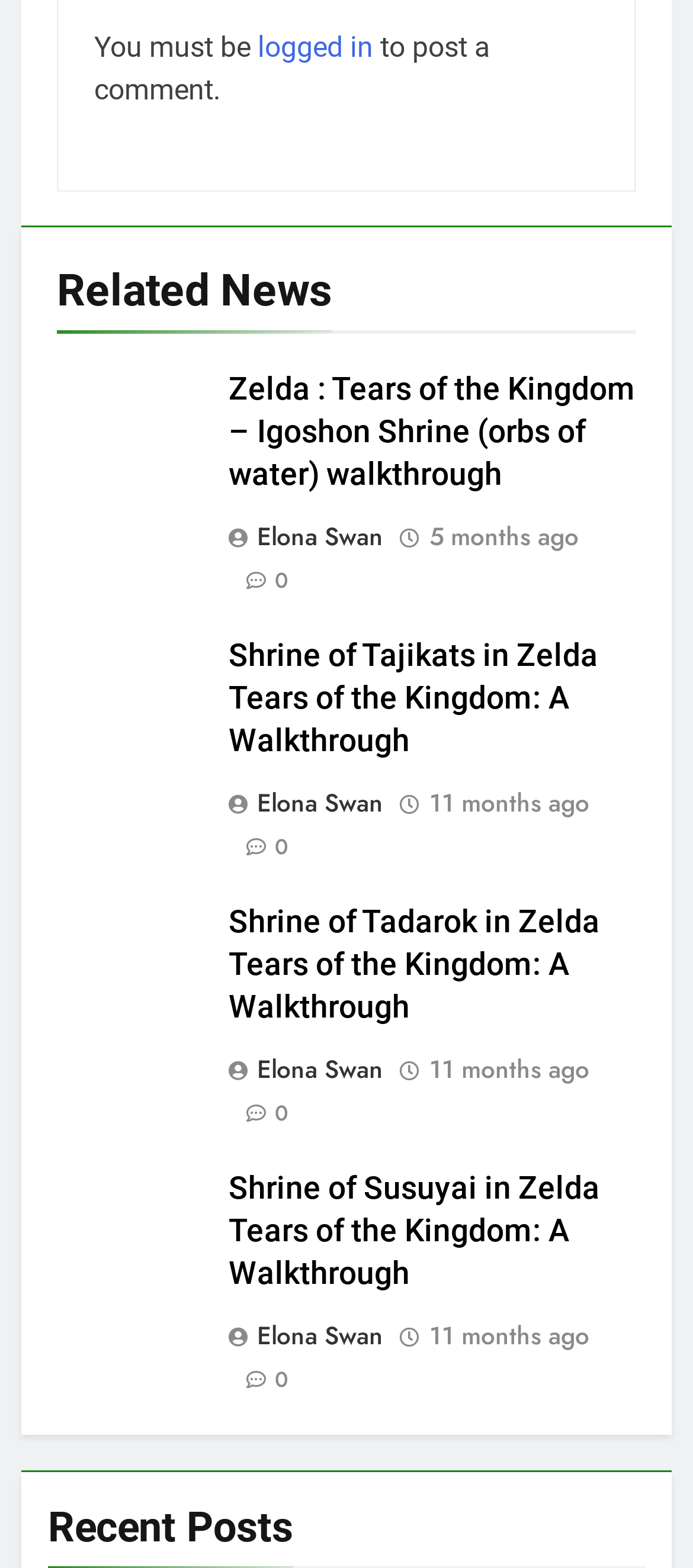Identify the bounding box coordinates of the element to click to follow this instruction: 'Click the Facebook link'. Ensure the coordinates are four float values between 0 and 1, provided as [left, top, right, bottom].

None